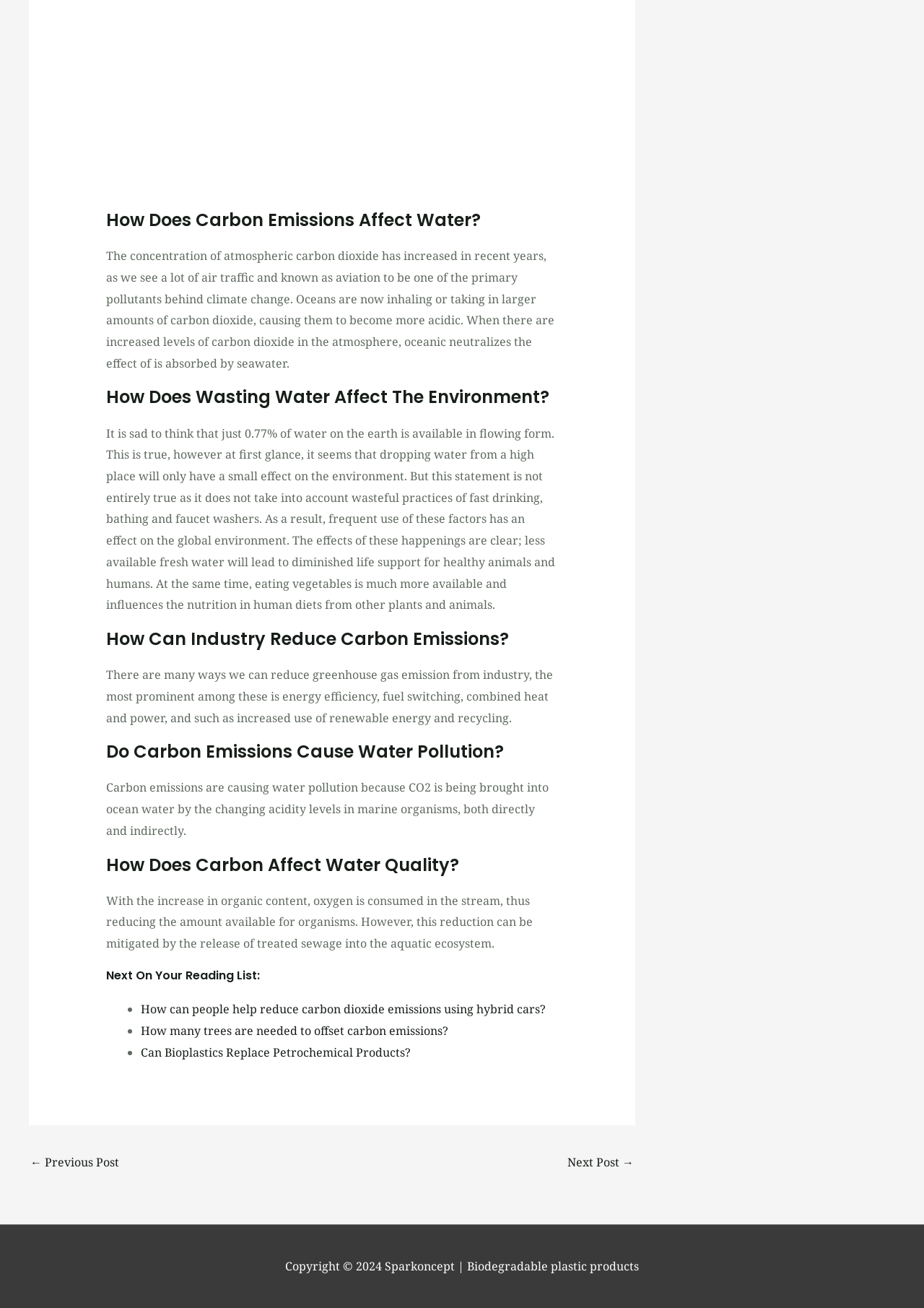What is the name of the company mentioned on the webpage?
Use the screenshot to answer the question with a single word or phrase.

Sparkoncept